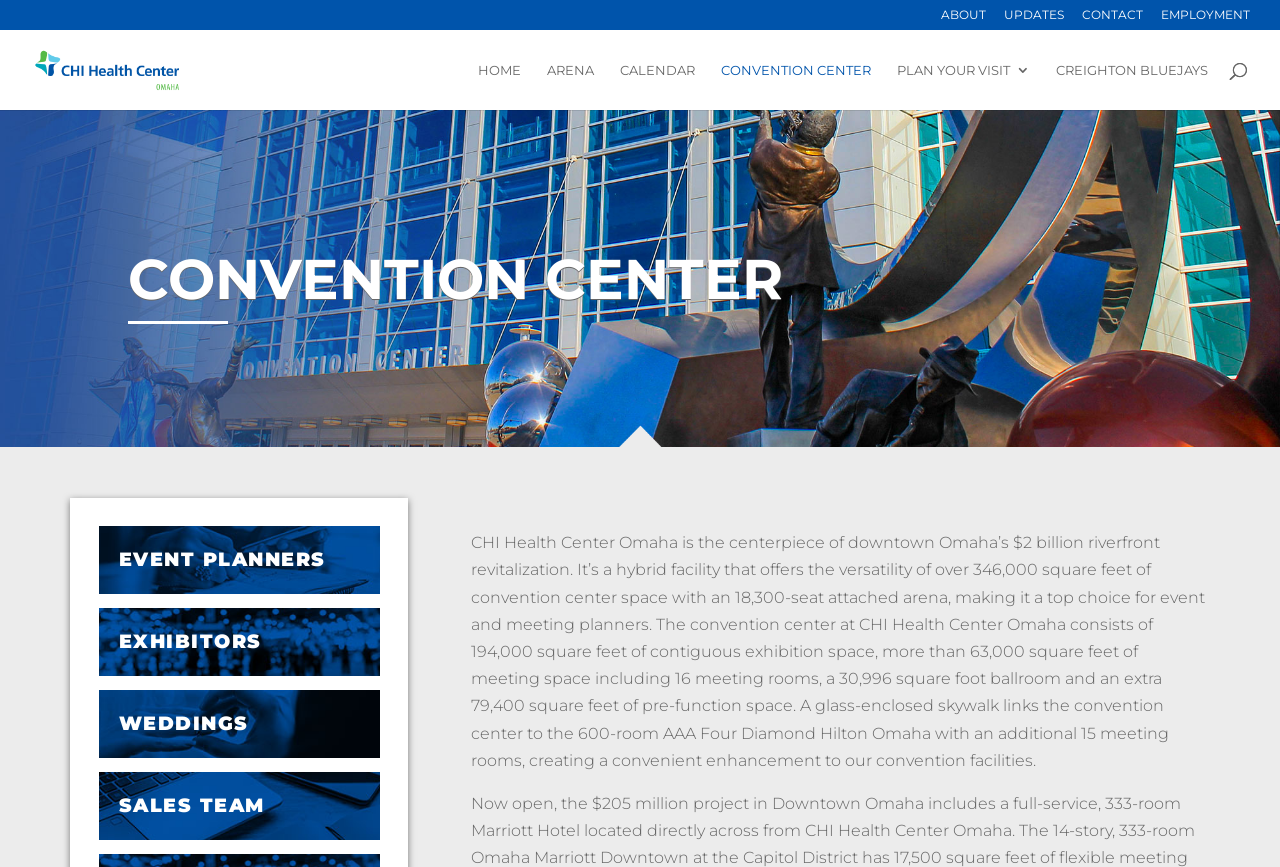Determine the bounding box coordinates of the region to click in order to accomplish the following instruction: "Click on ABOUT". Provide the coordinates as four float numbers between 0 and 1, specifically [left, top, right, bottom].

[0.735, 0.01, 0.77, 0.035]